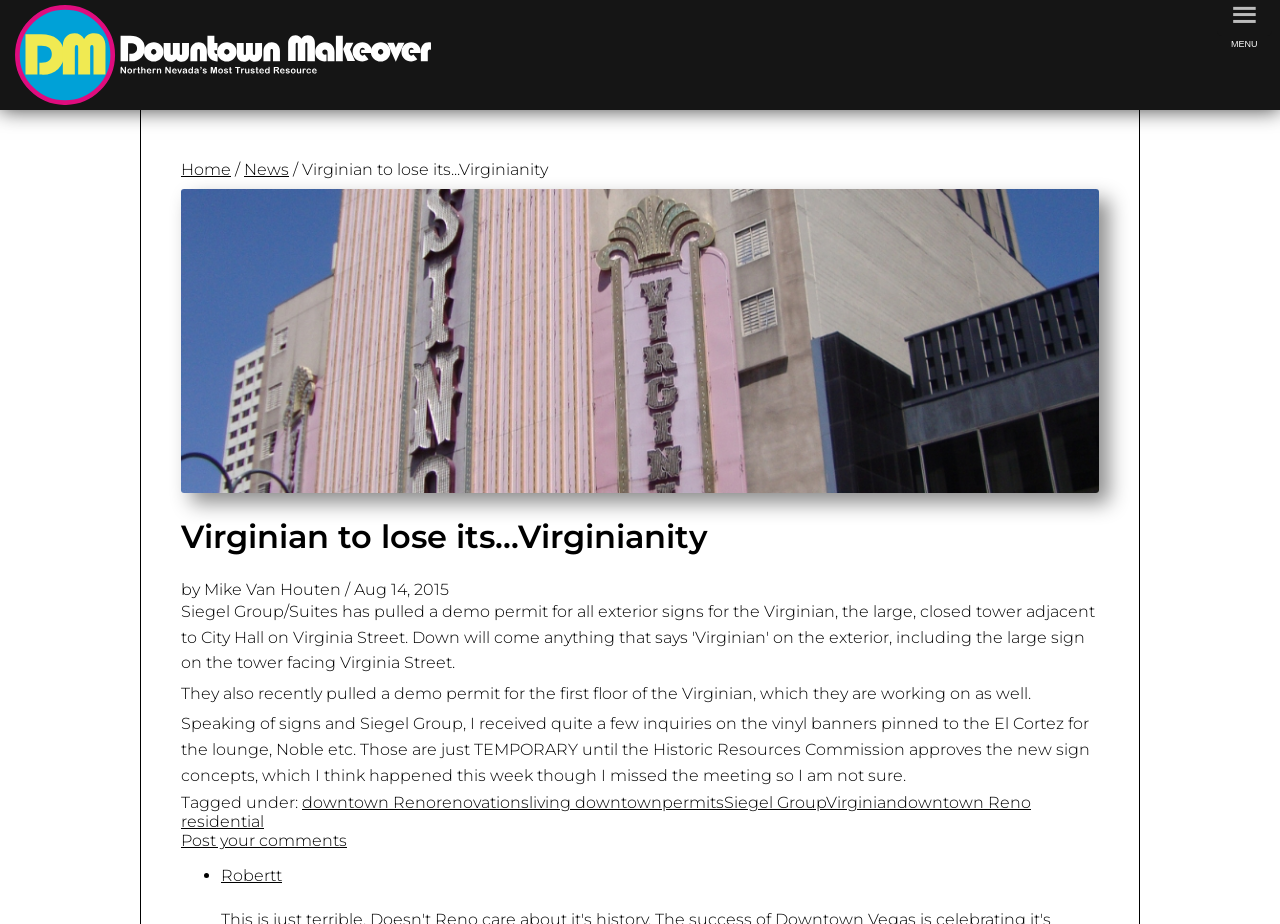What is the name of the author of this article?
Refer to the image and give a detailed answer to the query.

I found the author's name by looking at the text 'by Mike Van Houten' which is located below the main heading of the article.